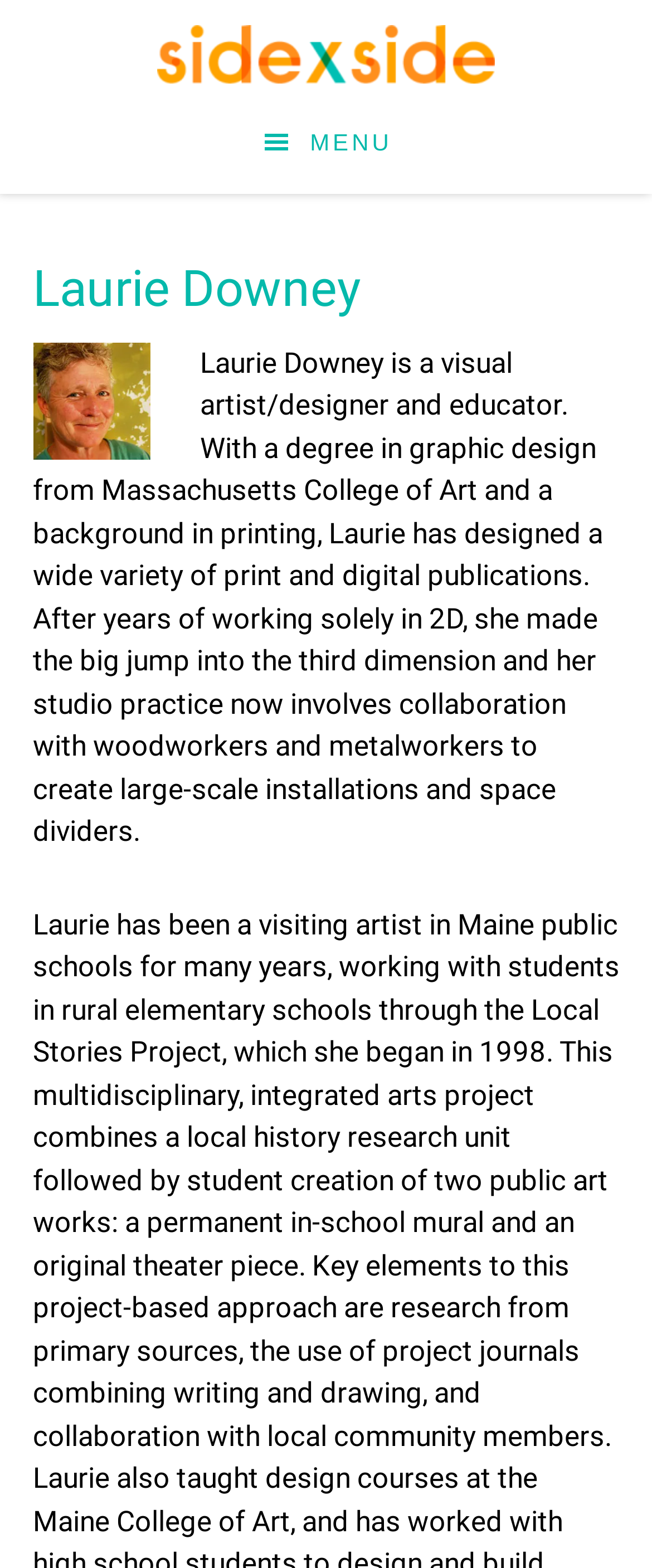Respond to the question below with a single word or phrase:
What is Laurie Downey's current studio practice involved in?

Collaboration with woodworkers and metalworkers